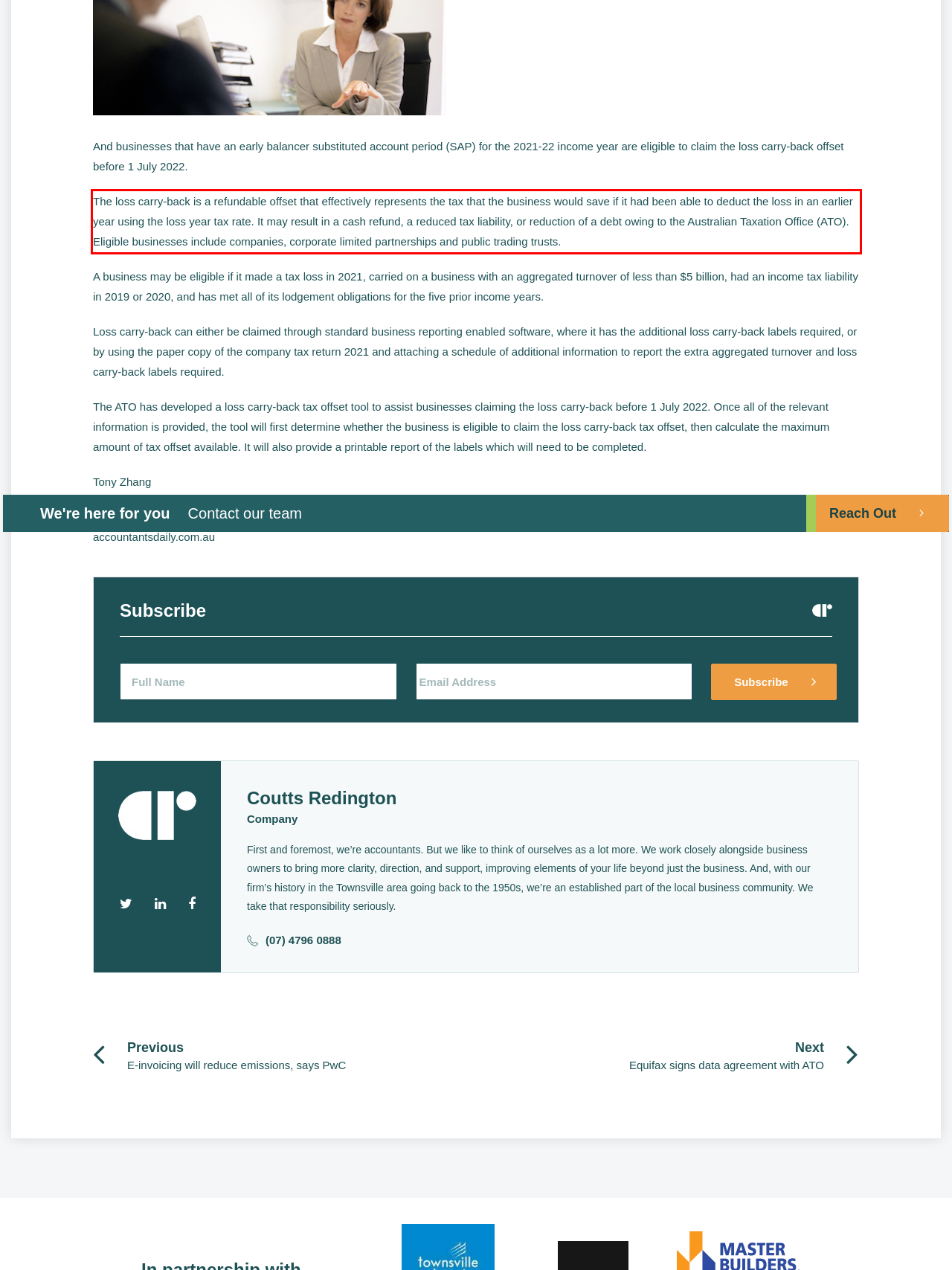View the screenshot of the webpage and identify the UI element surrounded by a red bounding box. Extract the text contained within this red bounding box.

The loss carry-back is a refundable offset that effectively represents the tax that the business would save if it had been able to deduct the loss in an earlier year using the loss year tax rate. It may result in a cash refund, a reduced tax liability, or reduction of a debt owing to the Australian Taxation Office (ATO). Eligible businesses include companies, corporate limited partnerships and public trading trusts.